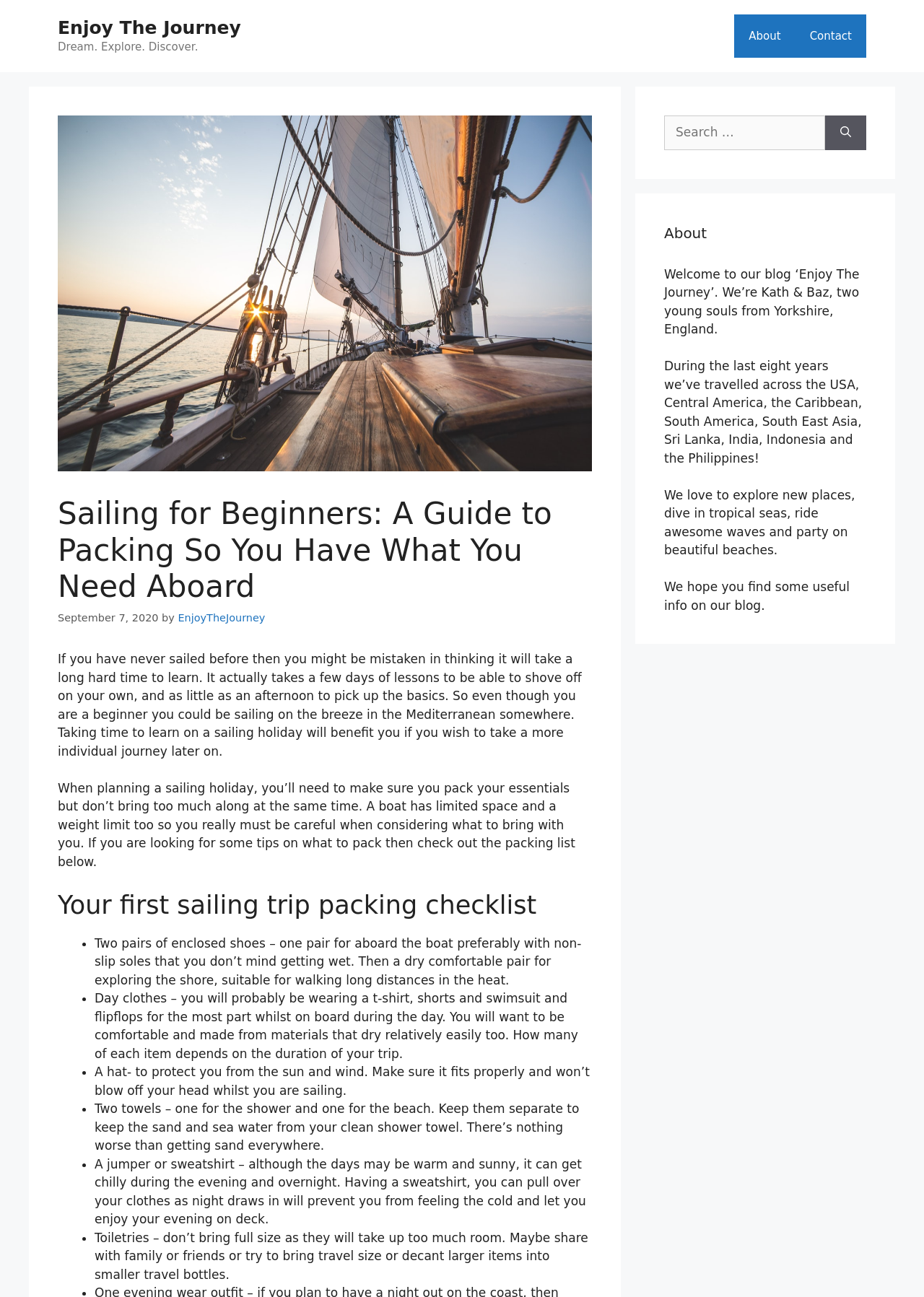What type of shoes are recommended for sailing?
Answer the question with a detailed explanation, including all necessary information.

The webpage recommends bringing two pairs of enclosed shoes, one for aboard the boat with non-slip soles, and another dry comfortable pair for exploring the shore.